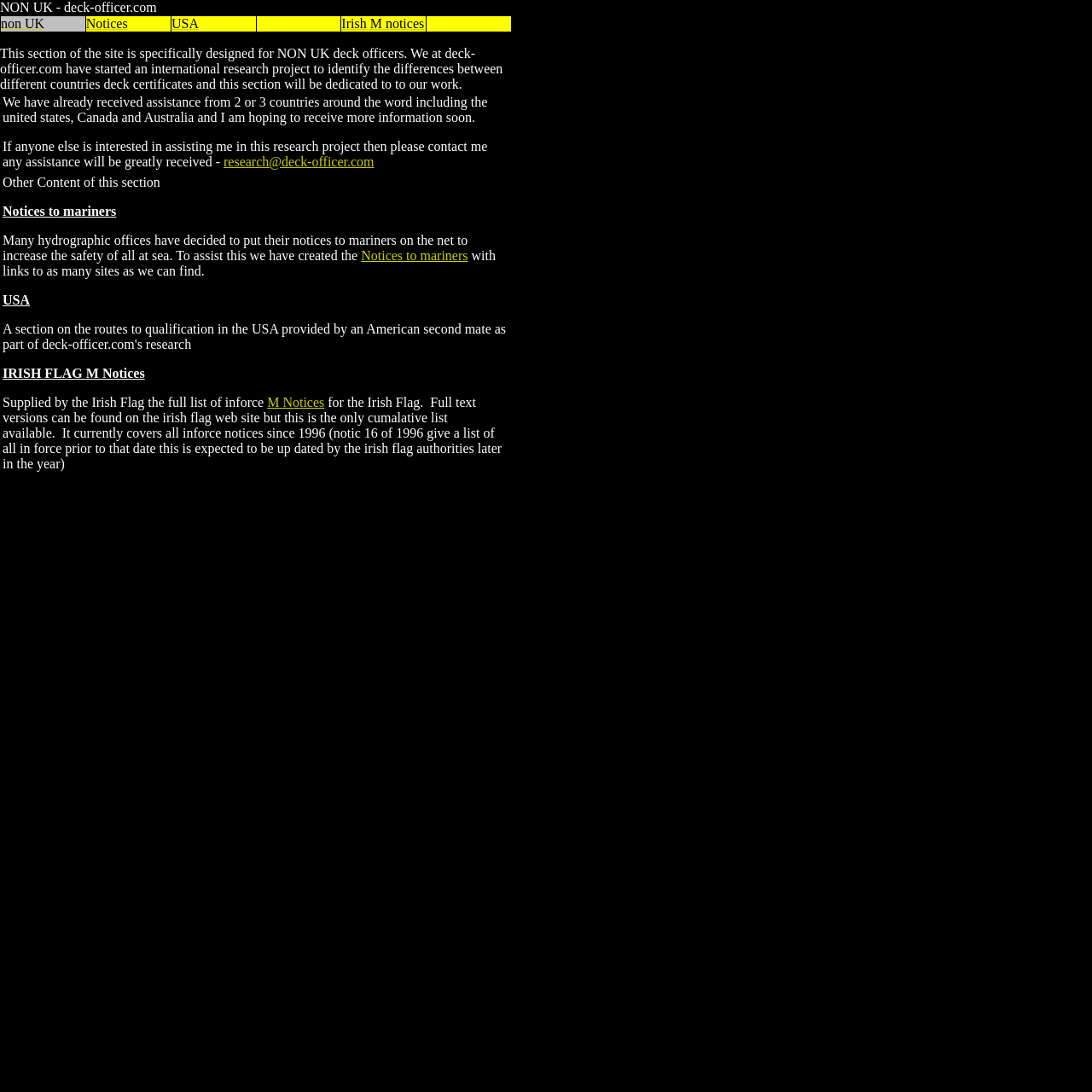What is the topic of the 'Notices to mariners' section?
Look at the image and respond to the question as thoroughly as possible.

The 'Notices to mariners' section is about hydrographic offices putting their notices to mariners online to increase safety at sea, and this section provides links to these notices from various sites.